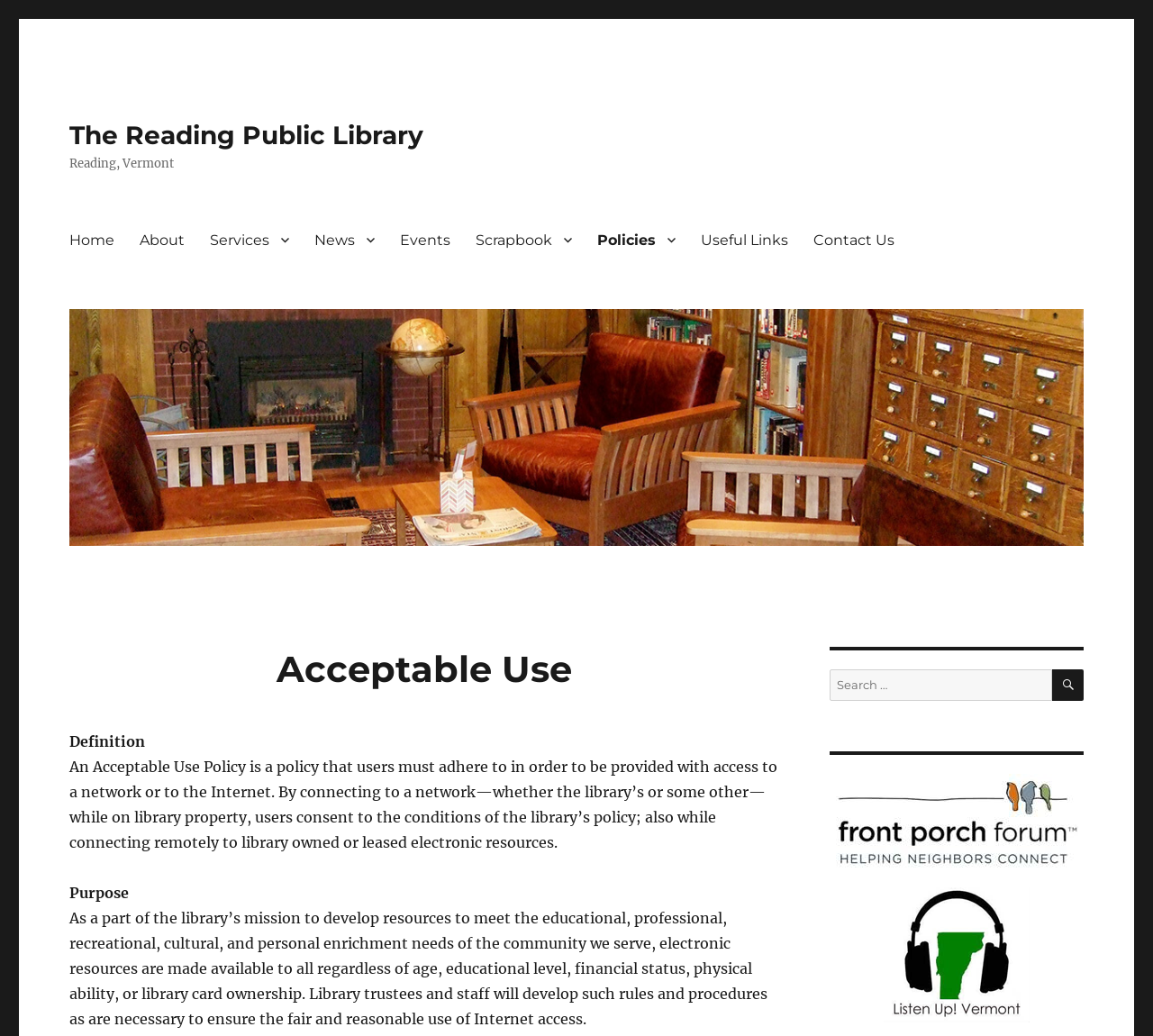Kindly determine the bounding box coordinates of the area that needs to be clicked to fulfill this instruction: "Search for something".

[0.72, 0.646, 0.912, 0.676]